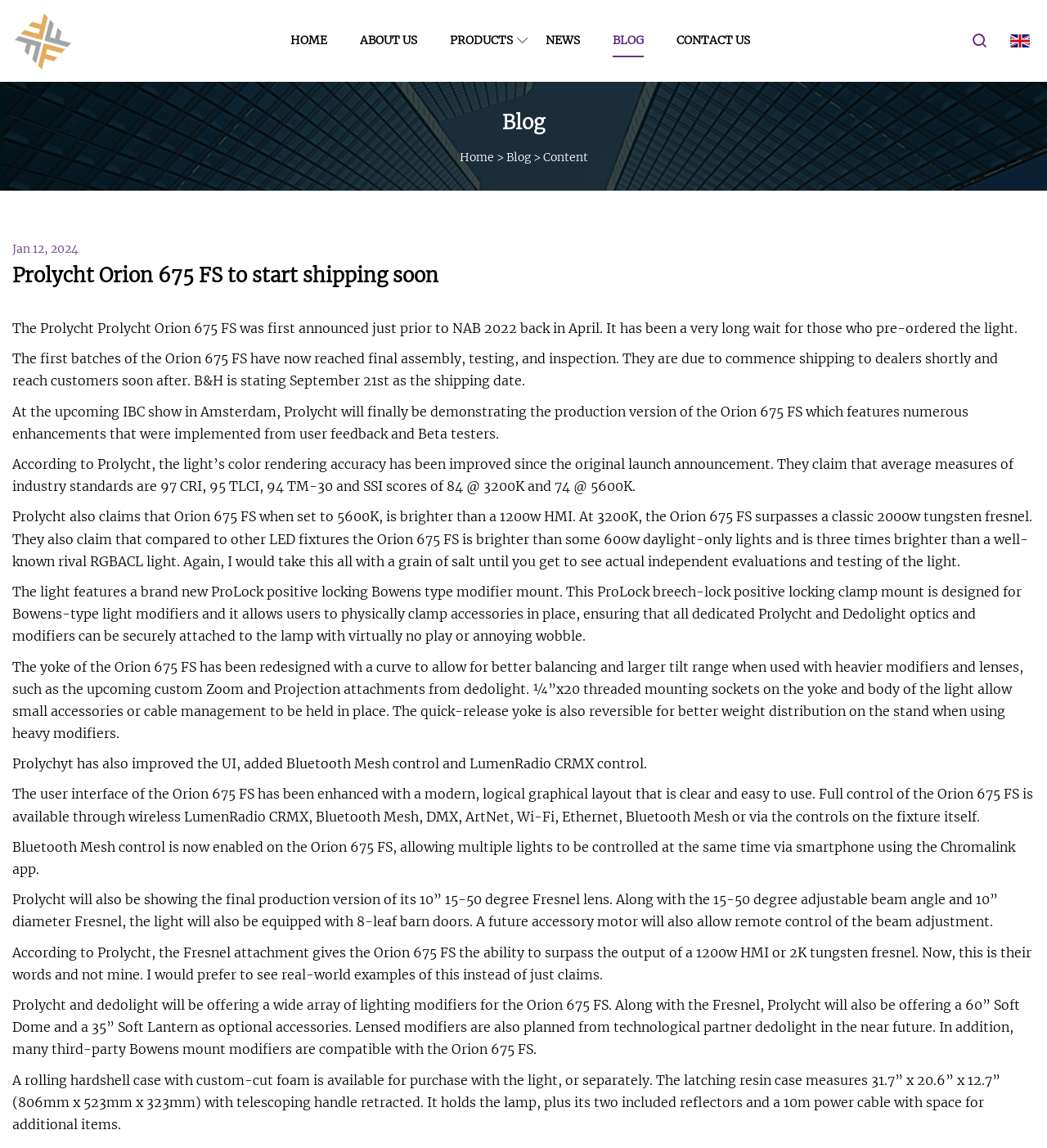What is the title of the blog post?
Kindly answer the question with as much detail as you can.

I found the title of the blog post by looking at the heading that says 'Prolycht Orion 675 FS to start shipping soon'. This is the main title of the blog post.